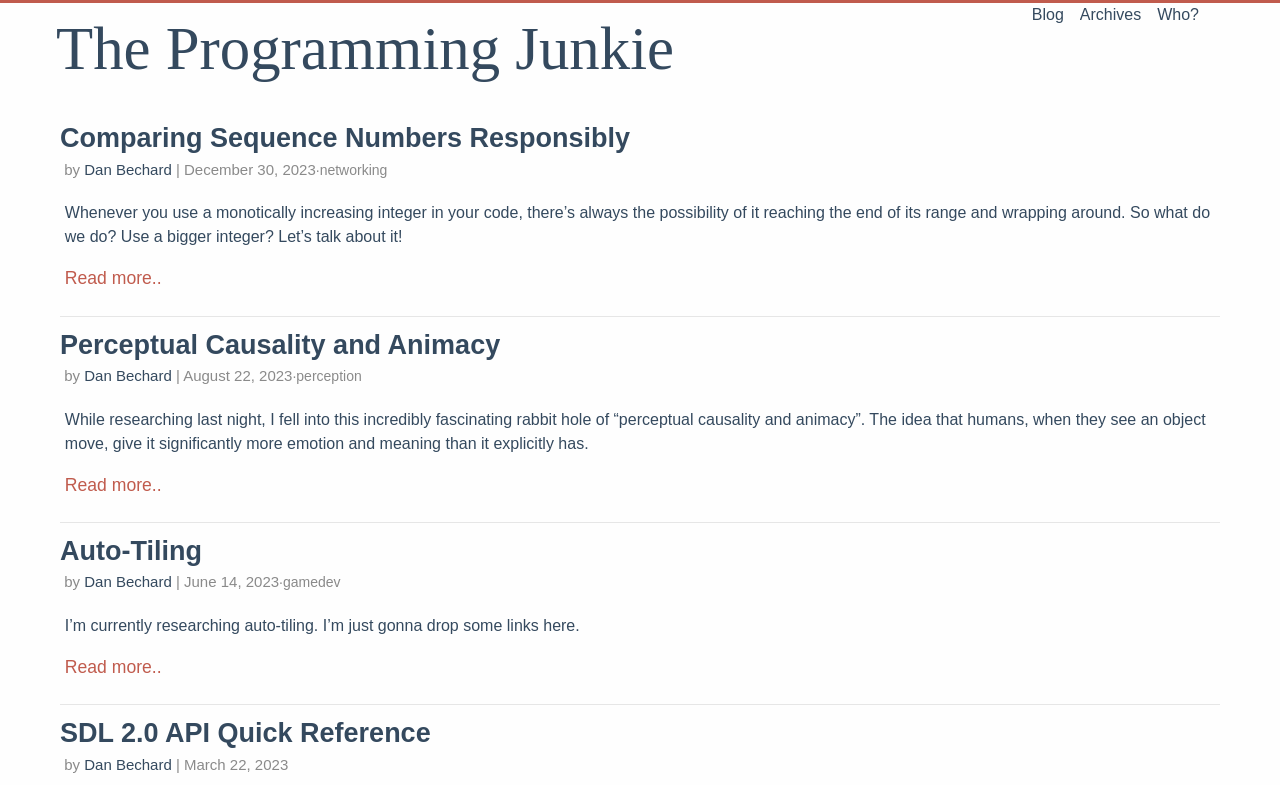Detail the various sections and features of the webpage.

The webpage is titled "The Programming Junkie" and has a navigation menu at the top with four links: "The Programming Junkie", "Blog", "Archives", and "Who?".

Below the navigation menu, there are three articles, each with a heading, author, date, and category. The first article has a heading "Comparing Sequence Numbers Responsibly", written by Dan Bechard on December 30, 2023, and categorized under "networking". The article has a brief summary and a "Read more.." link.

The second article has a heading "Perceptual Causality and Animacy", written by Dan Bechard on August 22, 2023, and categorized under "perception". The article has a brief summary and a "Read more.." link.

The third article has a heading "Auto-Tiling", written by Dan Bechard on June 14, 2023, and categorized under "gamedev". The article has a brief summary and a "Read more.." link.

Below these articles, there is another section with a heading "SDL 2.0 API Quick Reference", written by Dan Bechard on March 22, 2023. This section does not have a category.

Overall, the webpage appears to be a blog or a collection of articles related to programming and technology, with each article having a brief summary and a link to read more.